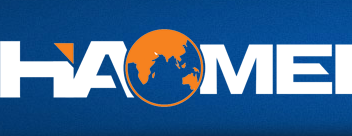What shape is used to symbolize innovation and progress in the HAOMEI logo?
Look at the image and answer the question using a single word or phrase.

triangle